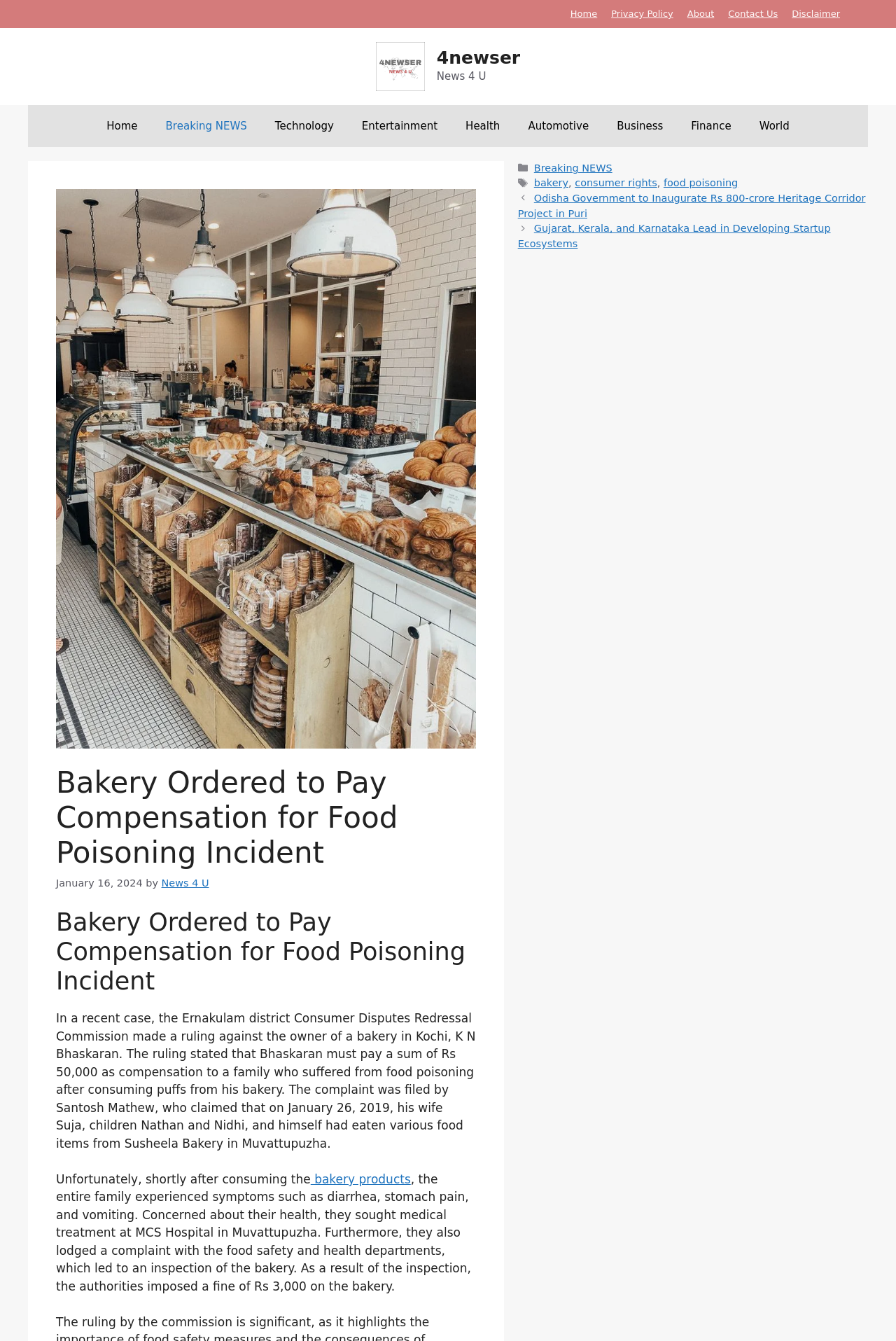Describe all the key features and sections of the webpage thoroughly.

This webpage is about a news article discussing a recent ruling by the Ernakulam district consumer disputes redressal commission, where a bakery owner is ordered to pay compensation for a food poisoning incident. 

At the top of the page, there is a banner with a link to the site's homepage and an image of the site's logo, "4newser". Below the banner, there is a navigation menu with links to various categories such as "Home", "Breaking NEWS", "Technology", "Entertainment", and more.

The main content of the page is divided into two sections. On the left side, there is a heading that reads "Bakery Ordered to Pay Compensation for Food Poisoning Incident" followed by a time stamp indicating the date of the article, January 16, 2024. Below the heading, there is a brief summary of the article, which describes the ruling and the incident that led to it.

On the right side, there are links to related categories and tags, including "Breaking NEWS", "bakery", "consumer rights", and "food poisoning". Below these links, there is a section titled "Posts" that lists other news articles, including "Odisha Government to Inaugurate Rs 800-crore Heritage Corridor Project in Puri" and "Gujarat, Kerala, and Karnataka Lead in Developing Startup Ecosystems".

At the top right corner of the page, there are links to the site's "Home", "Privacy Policy", "About", "Contact Us", and "Disclaimer" pages.